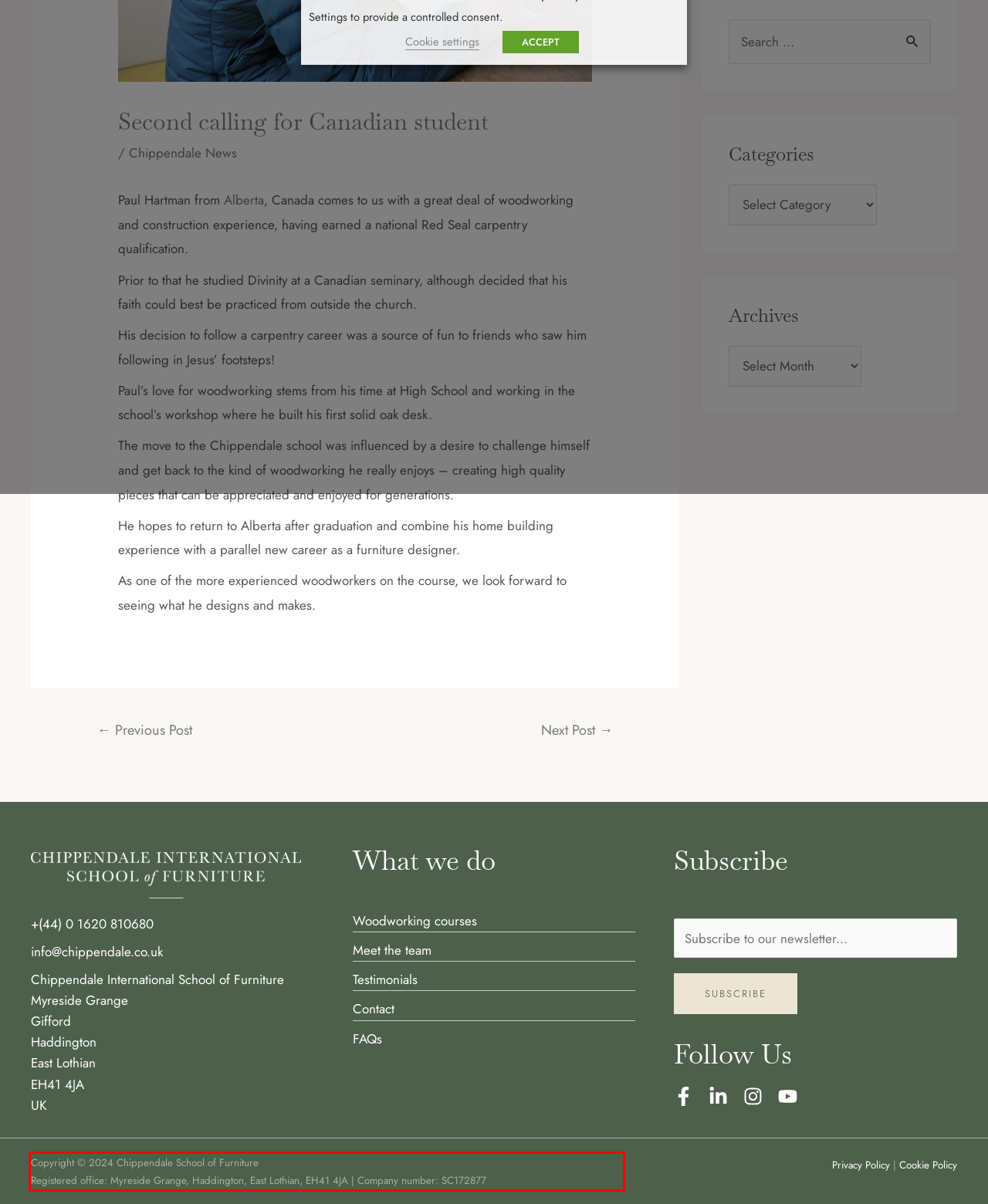Examine the screenshot of the webpage, locate the red bounding box, and generate the text contained within it.

Copyright © 2024 Chippendale School of Furniture Registered office: Myreside Grange, Haddington, East Lothian, EH41 4JA | Company number: SC172877